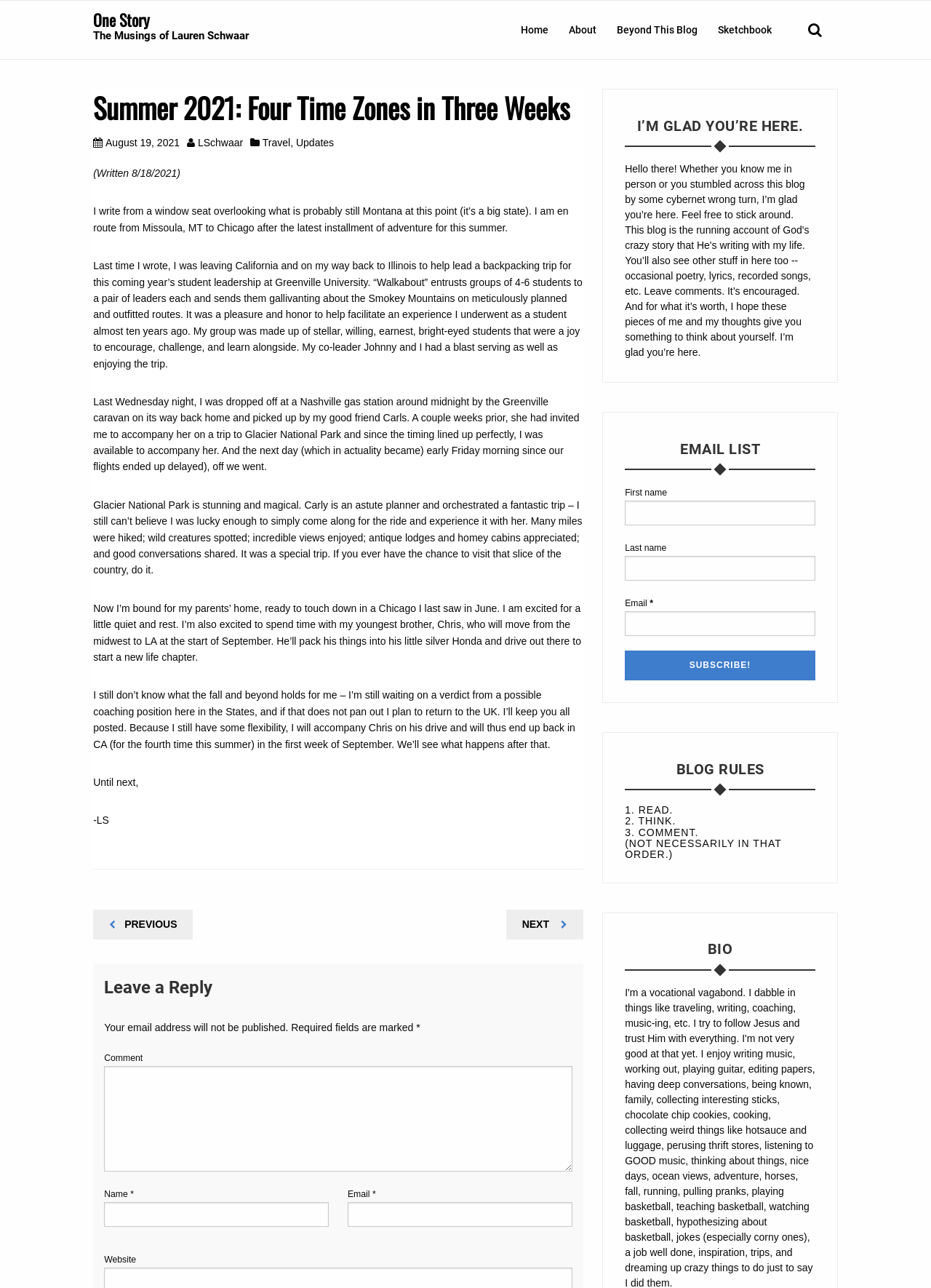Given the element description, predict the bounding box coordinates in the format (top-left x, top-left y, bottom-right x, bottom-right y), using floating point numbers between 0 and 1: parent_node: Email * aria-describedby="email-notes" name="email"

[0.373, 0.933, 0.615, 0.953]